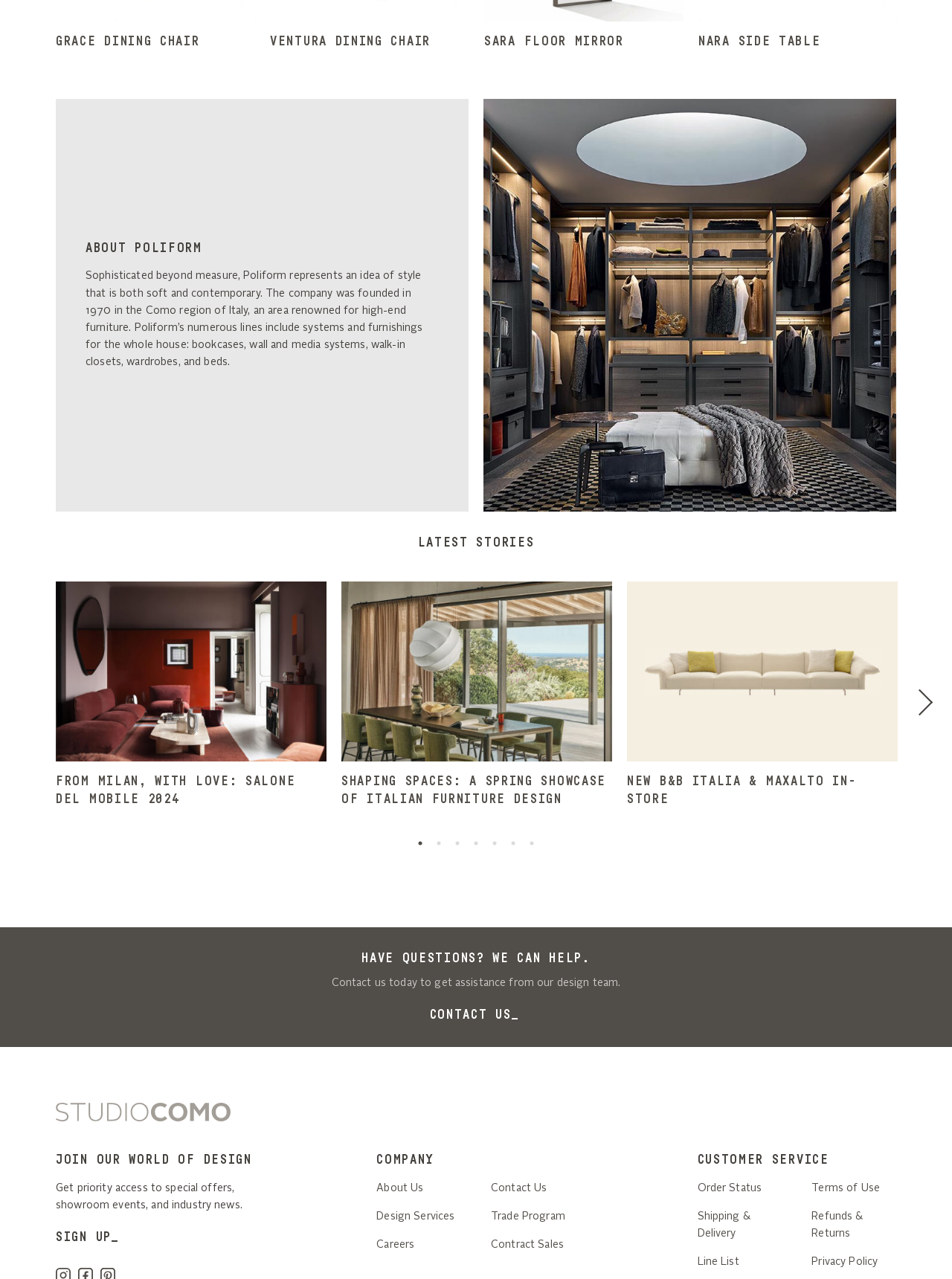Using the description: "Careers", determine the UI element's bounding box coordinates. Ensure the coordinates are in the format of four float numbers between 0 and 1, i.e., [left, top, right, bottom].

[0.396, 0.969, 0.435, 0.977]